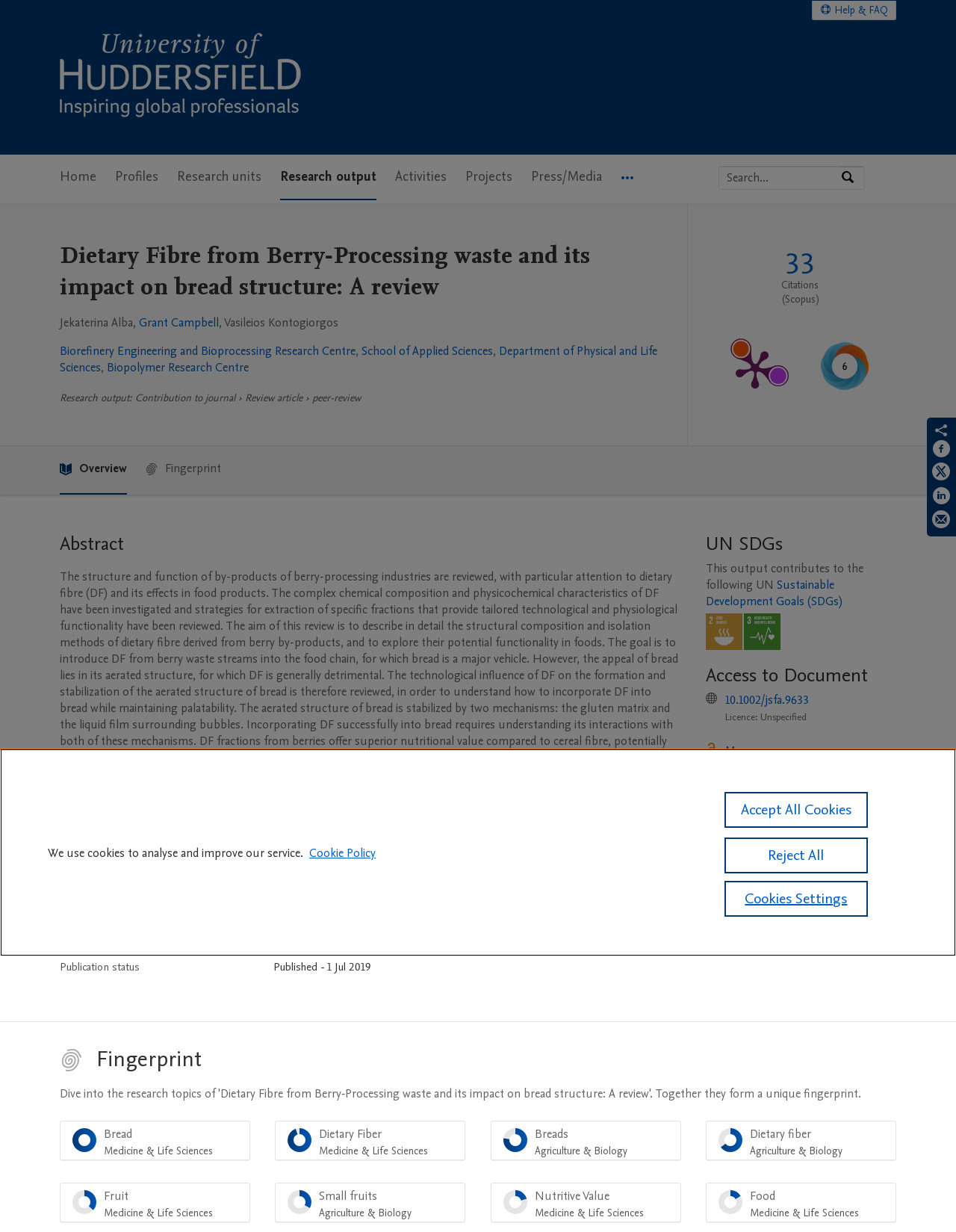Describe all visible elements and their arrangement on the webpage.

This webpage is a research portal from the University of Huddersfield, displaying a review article titled "Dietary Fibre from Berry‐Processing waste and its impact on bread structure: A review". 

At the top of the page, there is a navigation menu with links to "Home", "Profiles", "Research units", "Research output", "Activities", "Projects", and "Press/Media". Below the navigation menu, there is a search bar with a button to search by expertise, name, or affiliation. 

The main content of the page is divided into several sections. The first section displays the title of the review article, followed by the authors' names and their affiliations. The next section provides links to the research centers and departments associated with the authors. 

The "Research output" section displays the type of contribution, which is a review article, and its peer-review status. Below this section, there is a "Publication metrics" section, which shows the number of citations and an altmetric score. 

The "Abstract" section provides a detailed summary of the review article, discussing the structure and function of by-products of berry-processing industries, particularly dietary fibre, and its effects on food products. 

A table below the abstract section displays information about the article, including the original language, pages, number of pages, journal, volume, issue number, early online date, and publication status. 

The "UN SDGs" section highlights the United Nations Sustainable Development Goals (SDGs) that this research output contributes to, which are SDG 2 - Zero Hunger and SDG 3 - Good Health and Well-being. 

Finally, the "Access to Document" section provides a link to the article and information about the licence under which it is published.